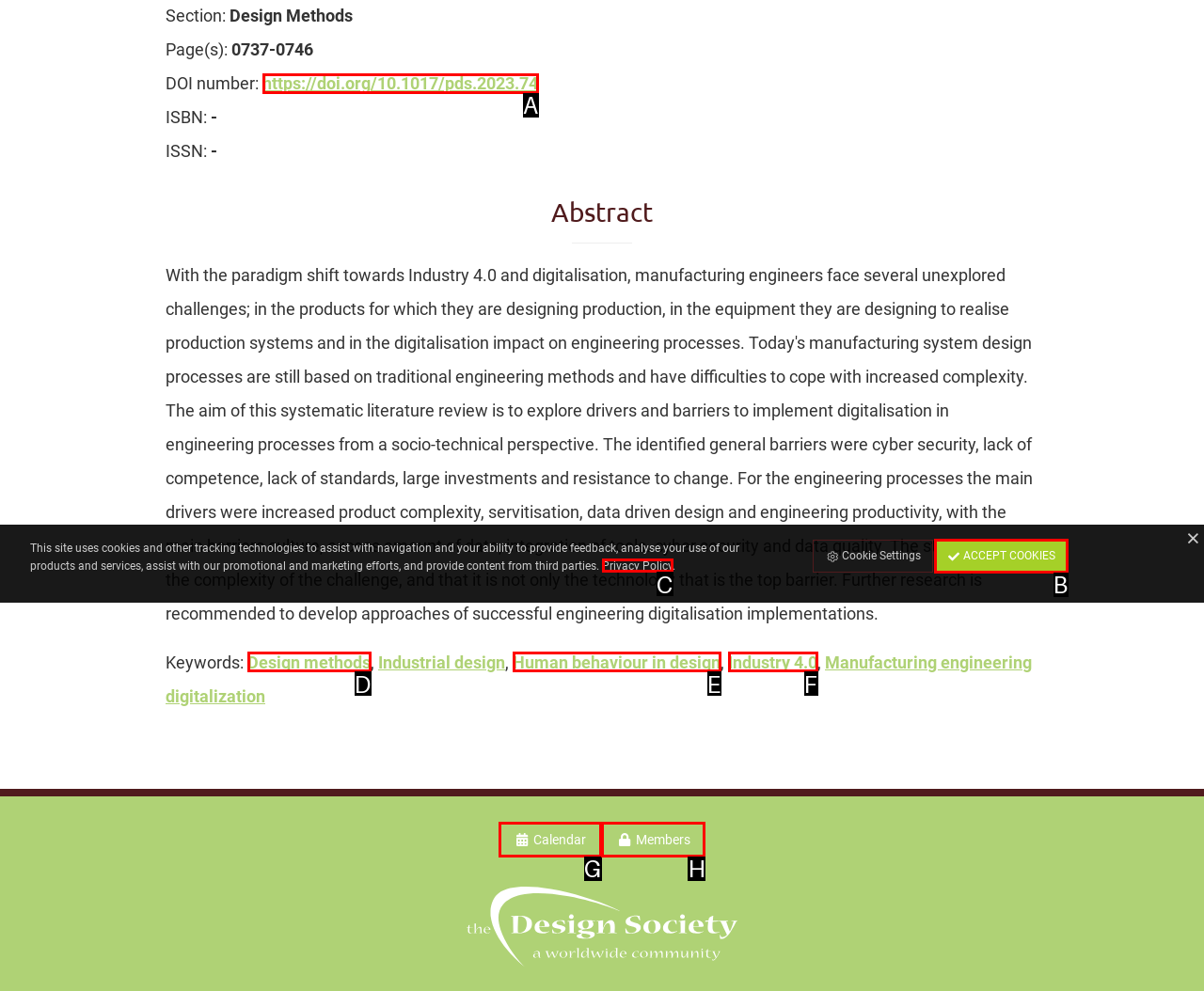Examine the description: Calendar and indicate the best matching option by providing its letter directly from the choices.

G